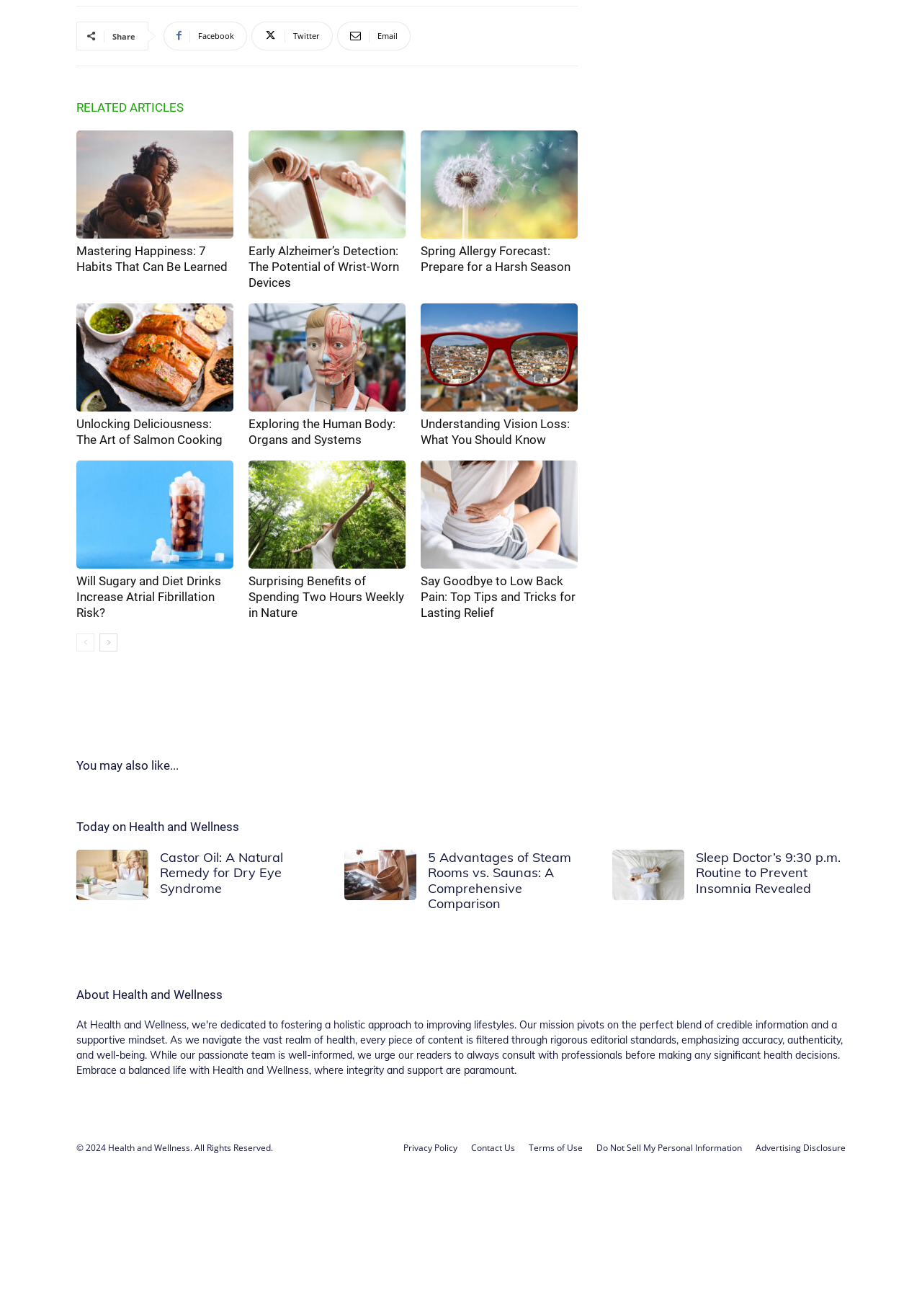Predict the bounding box for the UI component with the following description: "Health and Wellness".

[0.098, 0.774, 0.202, 0.784]